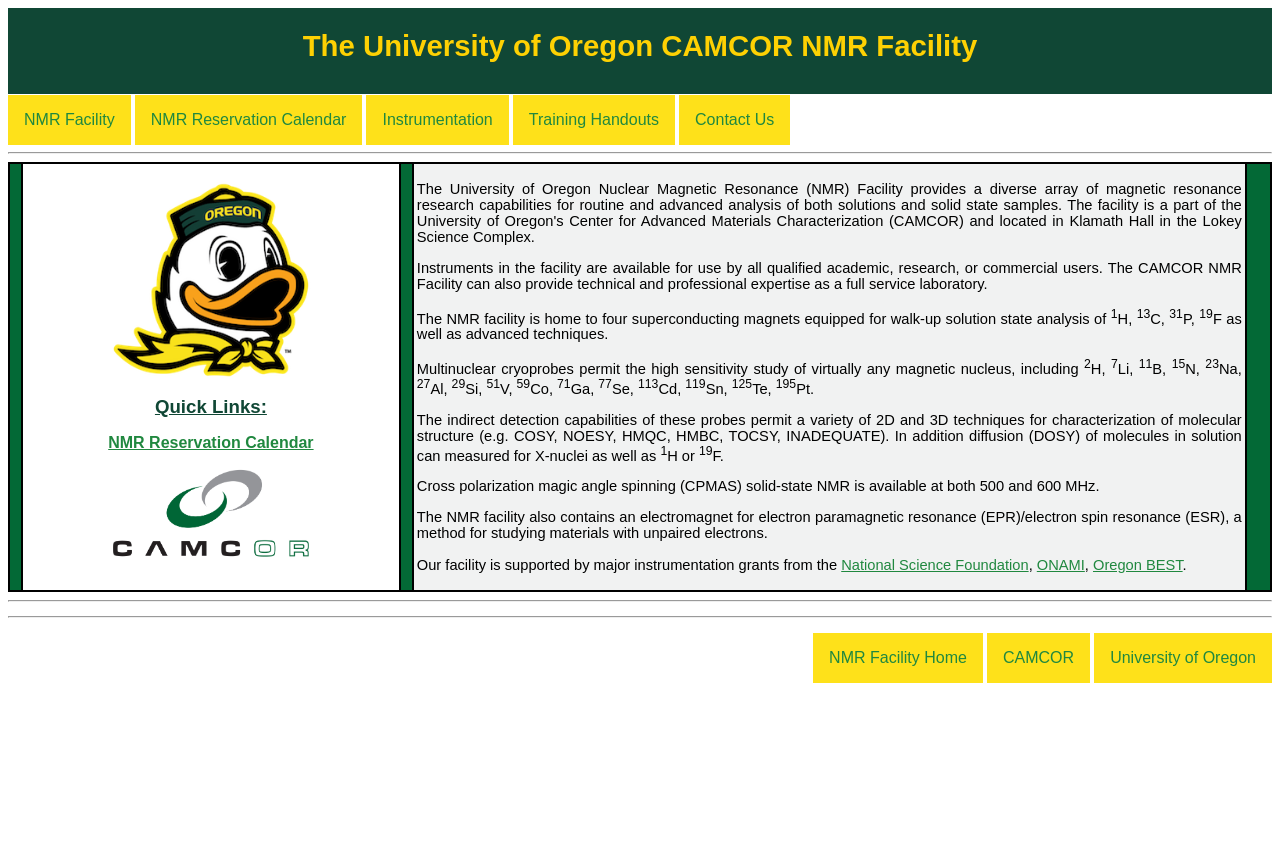What is the purpose of the NMR facility?
Please provide a comprehensive answer based on the details in the screenshot.

The purpose of the NMR facility is described in the long text block within the gridcell element, which states that the facility 'provides a diverse array of magnetic resonance research capabilities for routine and advanced analysis of both solutions and solid state samples'.